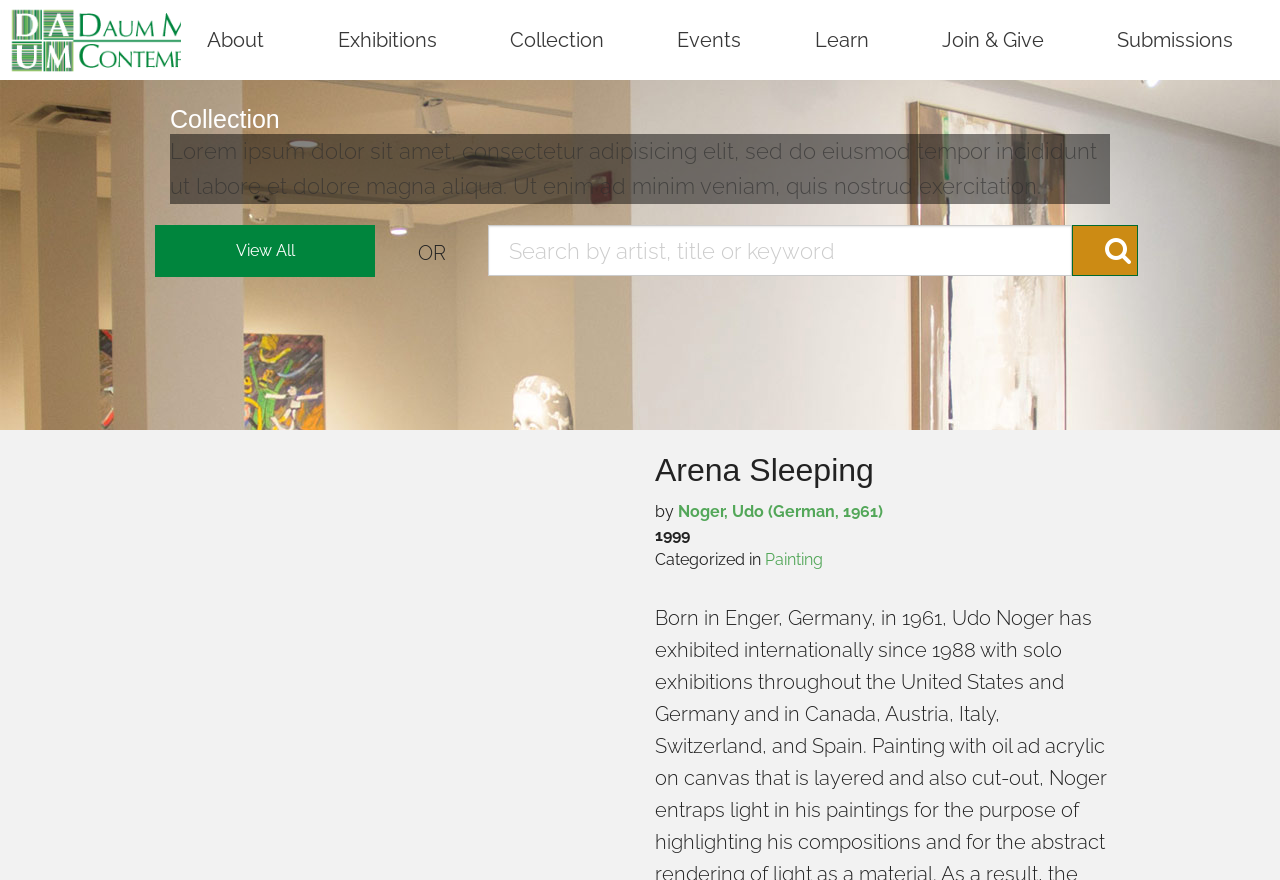Specify the bounding box coordinates of the element's area that should be clicked to execute the given instruction: "View the full Collection". The coordinates should be four float numbers between 0 and 1, i.e., [left, top, right, bottom].

[0.378, 0.092, 0.508, 0.156]